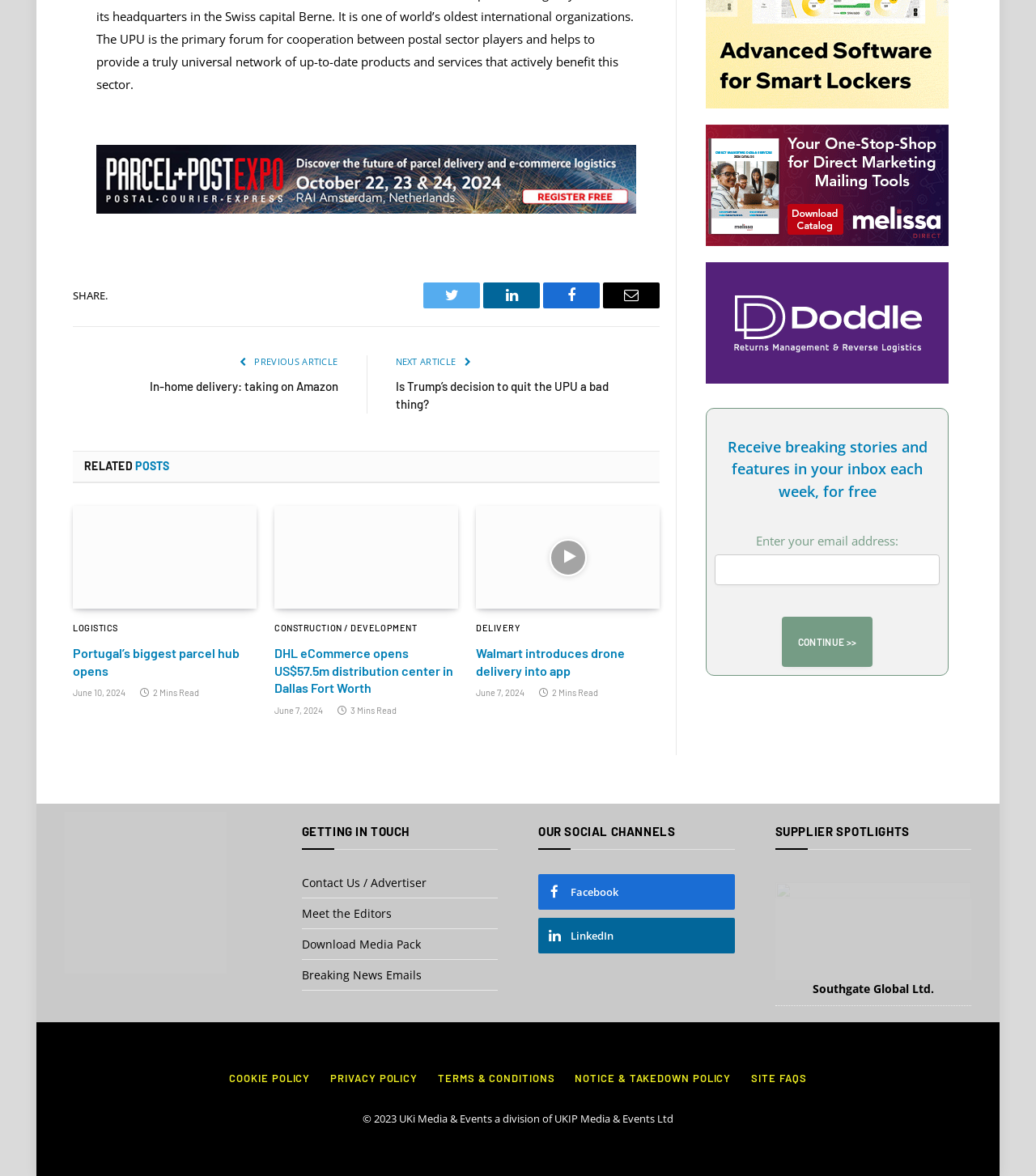Provide the bounding box coordinates for the specified HTML element described in this description: "value="Continue >>"". The coordinates should be four float numbers ranging from 0 to 1, in the format [left, top, right, bottom].

[0.754, 0.524, 0.843, 0.567]